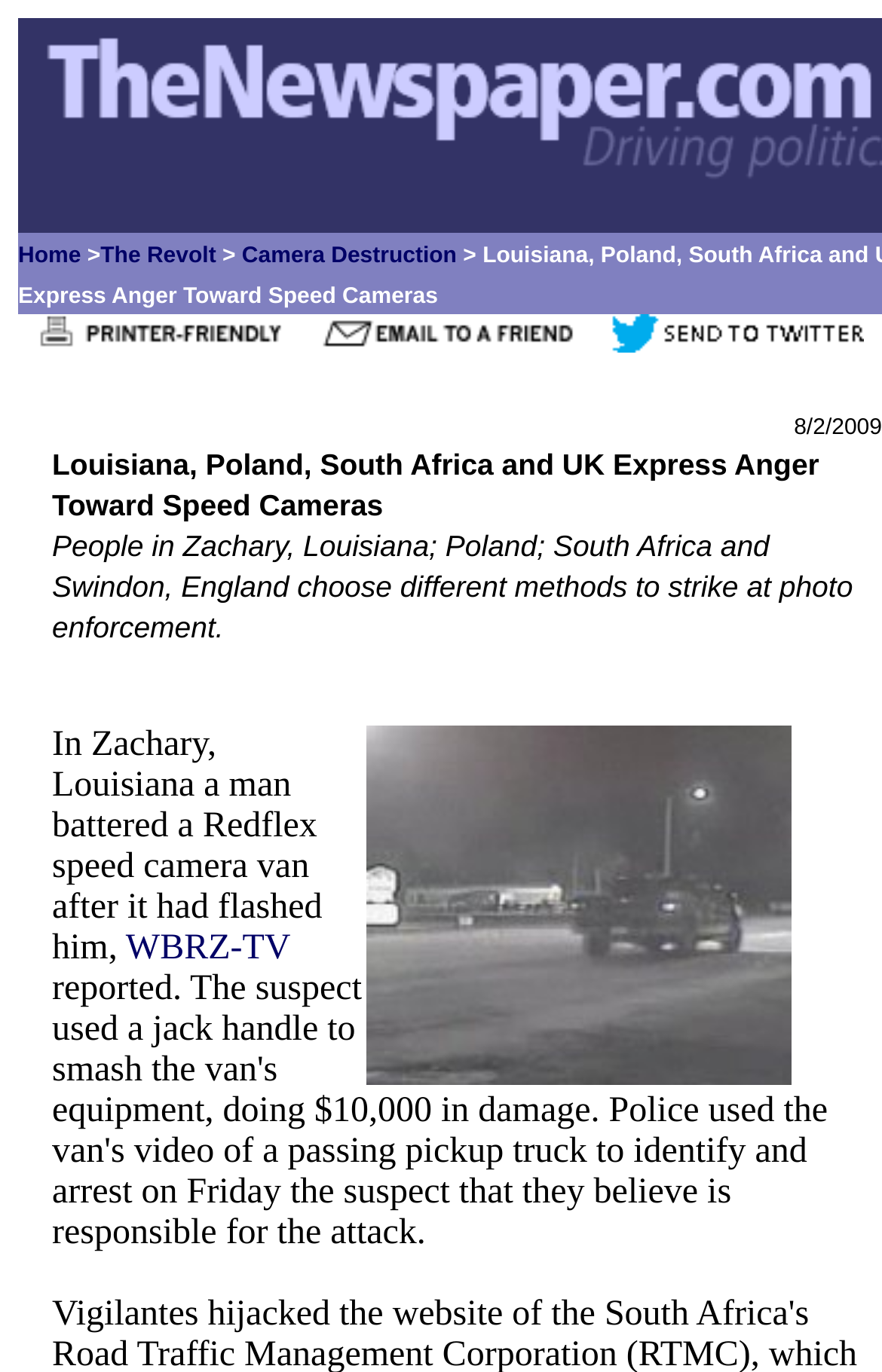What is the name of the TV station mentioned in the article?
Provide an in-depth and detailed explanation in response to the question.

I found a link element with the content 'WBRZ-TV' in the article, which suggests that this is the name of the TV station mentioned in the article.